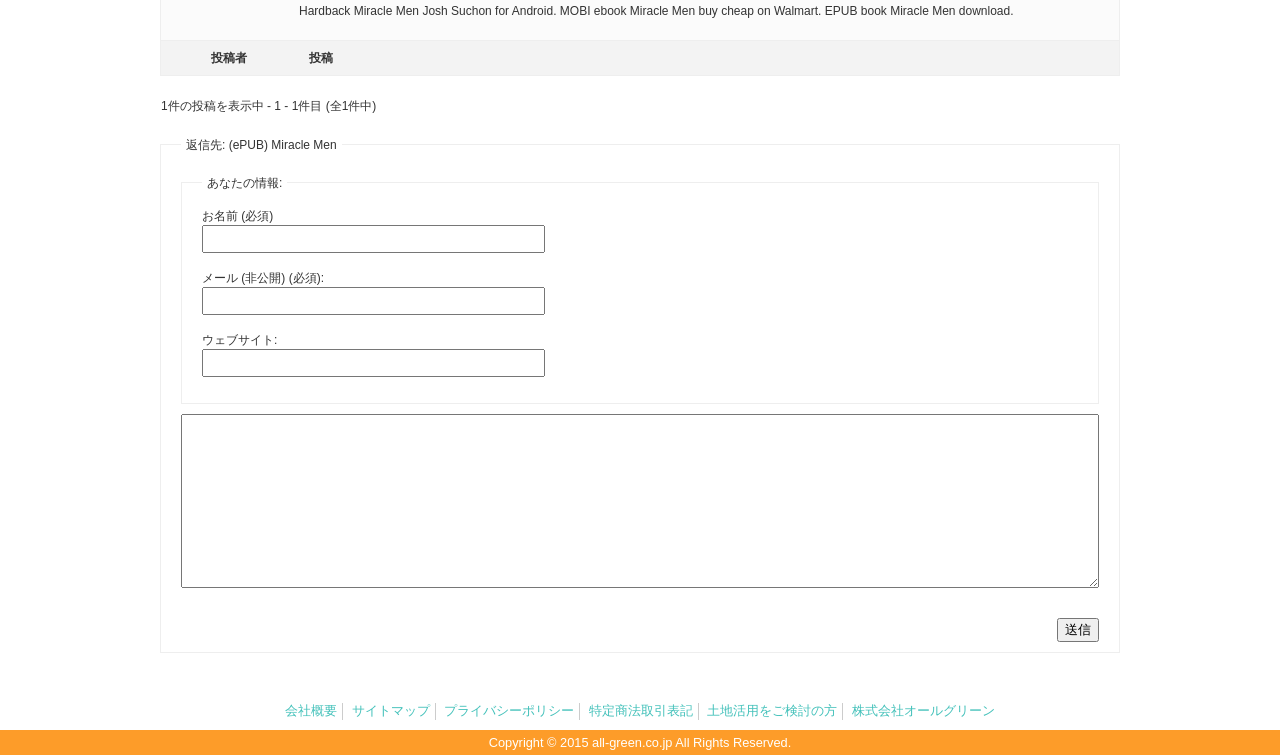Given the webpage screenshot and the description, determine the bounding box coordinates (top-left x, top-left y, bottom-right x, bottom-right y) that define the location of the UI element matching this description: 特定商法取引表記

[0.46, 0.931, 0.541, 0.951]